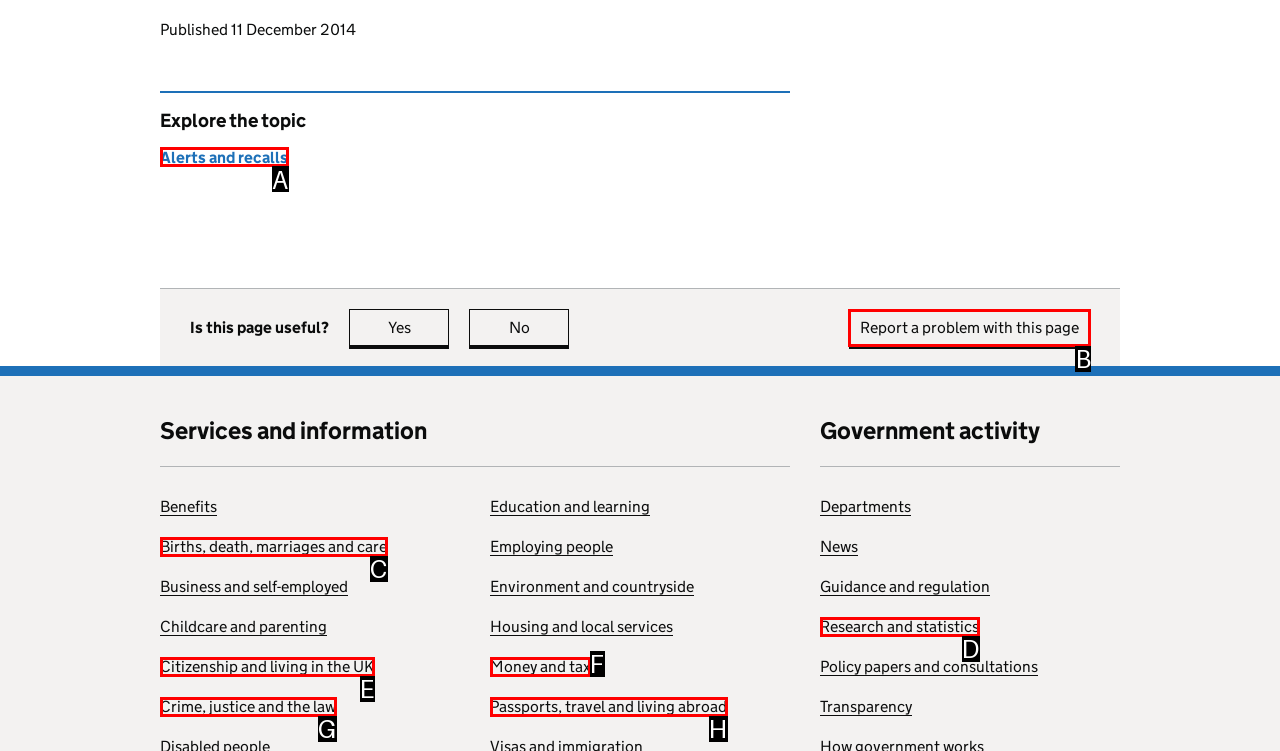Determine the appropriate lettered choice for the task: Report a problem with this page. Reply with the correct letter.

B